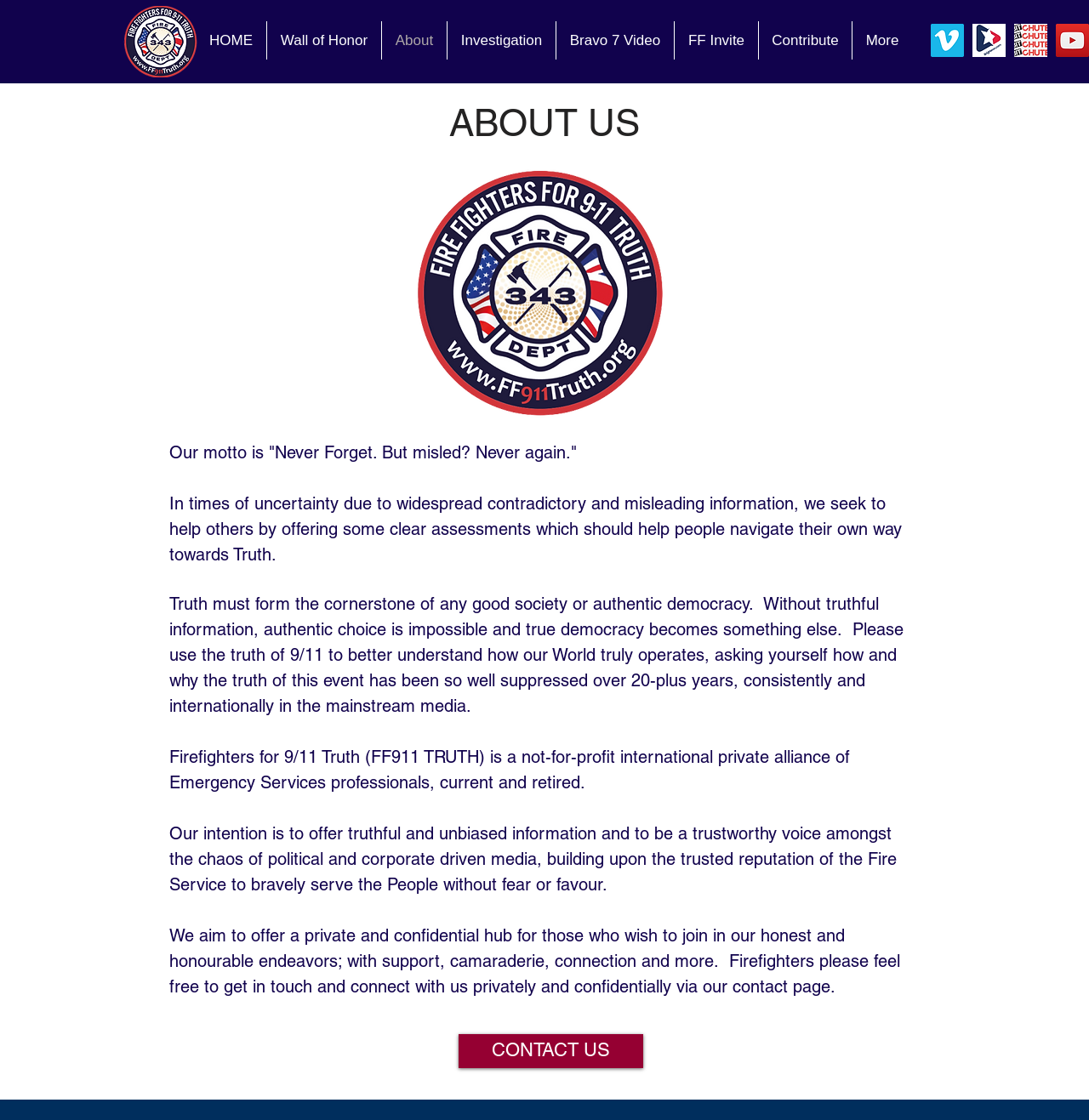What is the purpose of Firefighters for 9/11 Truth?
Answer the question with as much detail as you can, using the image as a reference.

I found the purpose by reading the StaticText element with the text 'Our intention is to offer truthful and unbiased information and to be a trustworthy voice amongst the chaos of political and corporate driven media...' which is located at [0.155, 0.735, 0.823, 0.798] and is a child of the main element.